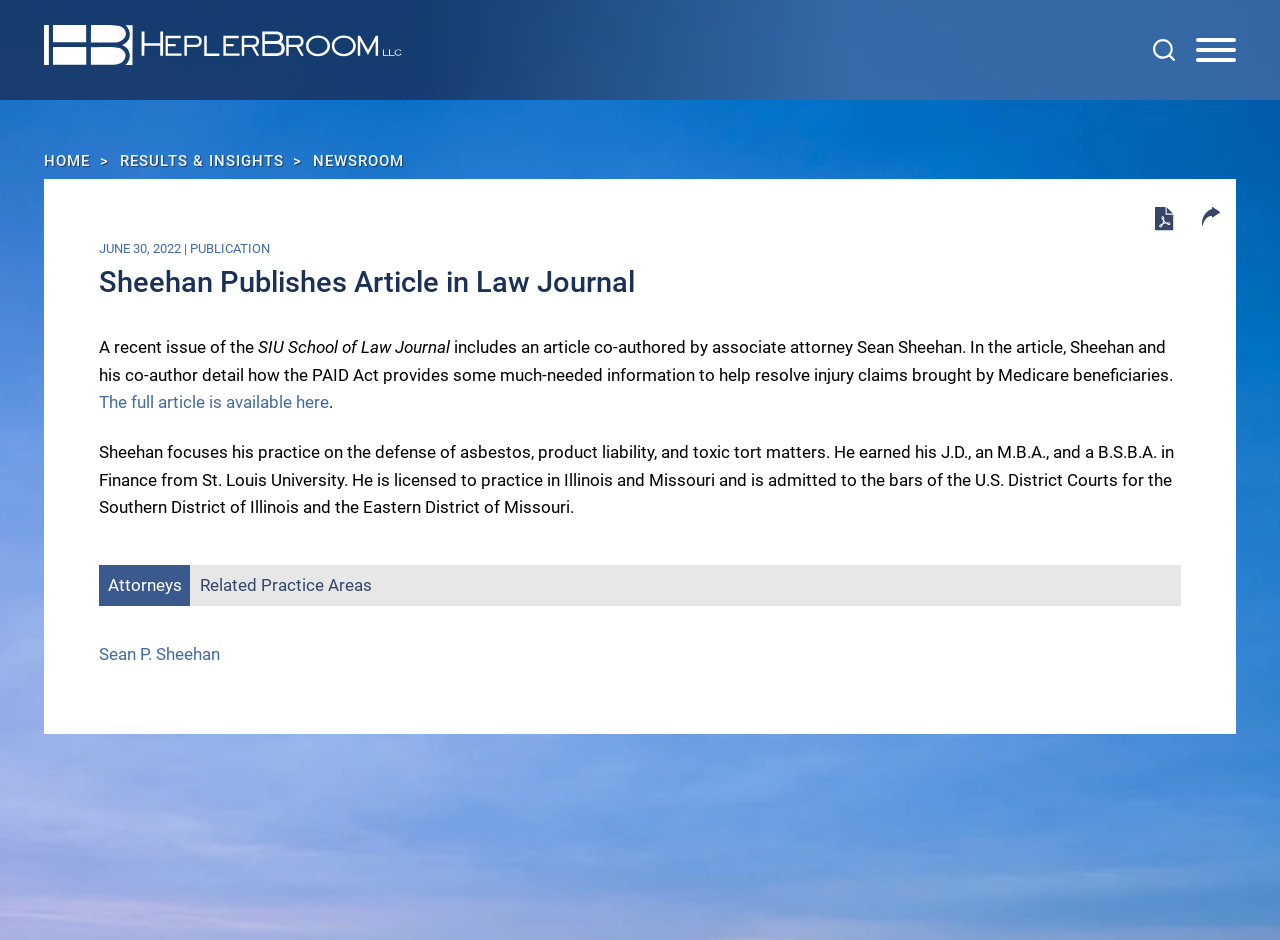For the following element description, predict the bounding box coordinates in the format (top-left x, top-left y, bottom-right x, bottom-right y). All values should be floating point numbers between 0 and 1. Description: Search

[0.901, 0.041, 0.918, 0.065]